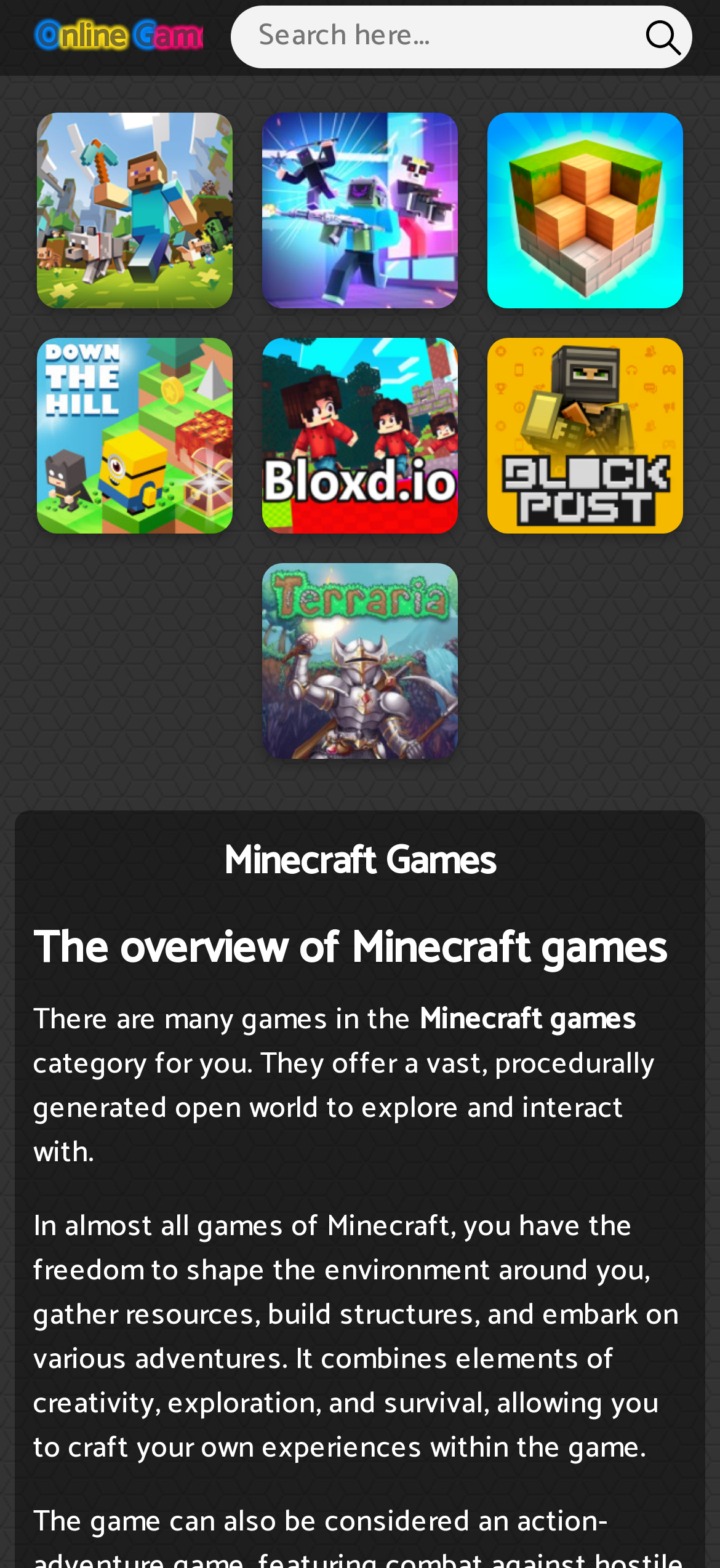Based on the element description name="keywords" placeholder="Search here...", identify the bounding box of the UI element in the given webpage screenshot. The coordinates should be in the format (top-left x, top-left y, bottom-right x, bottom-right y) and must be between 0 and 1.

[0.321, 0.004, 0.962, 0.044]